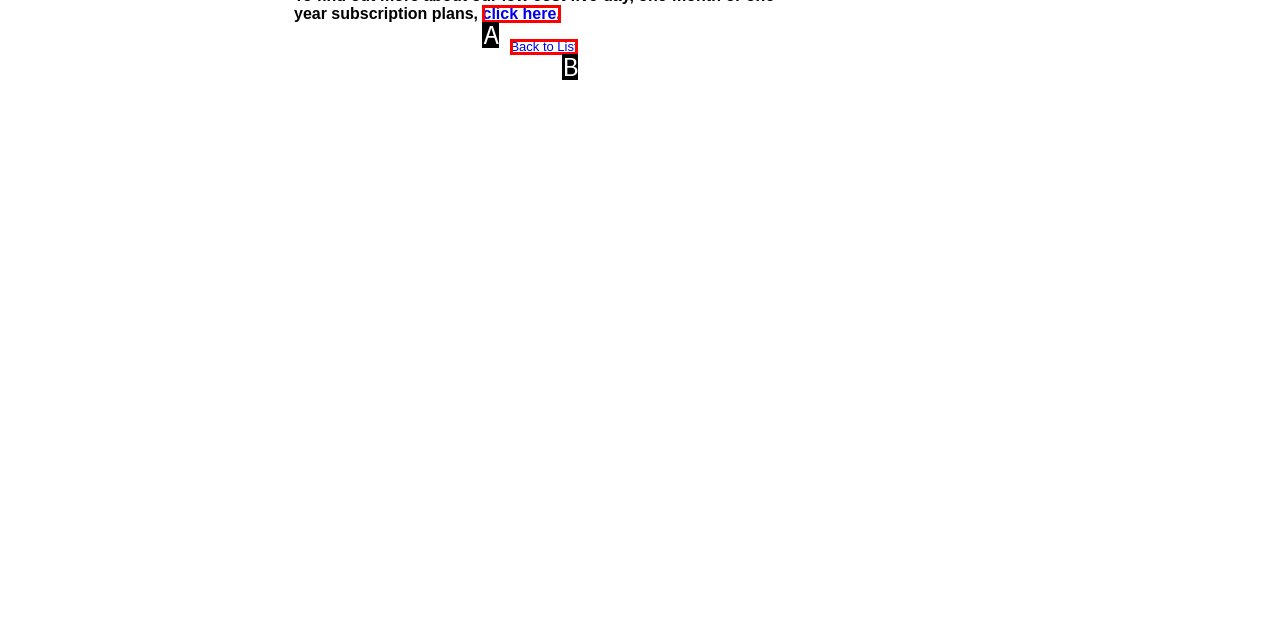Determine which option matches the description: Back to List. Answer using the letter of the option.

B